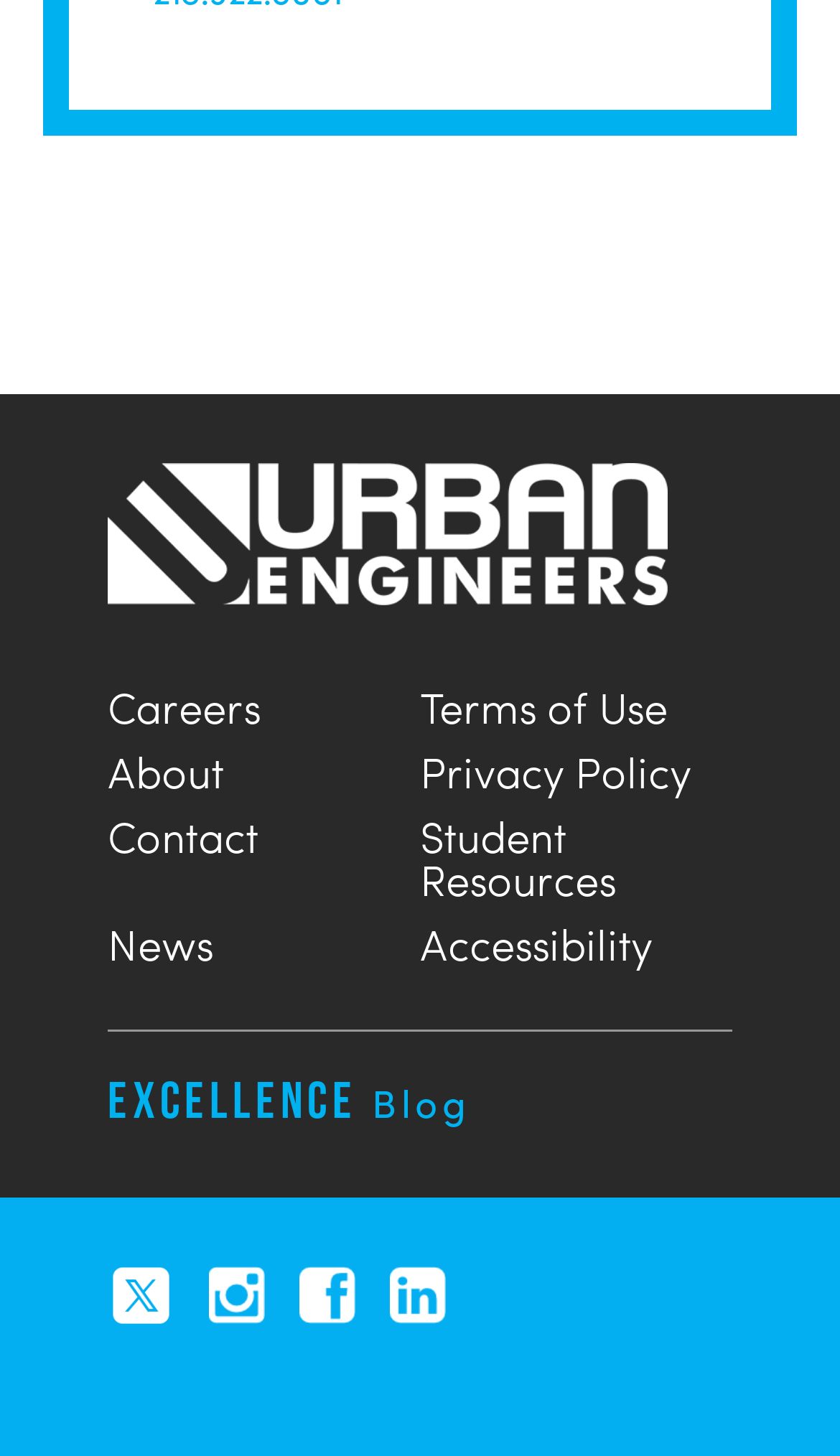Could you determine the bounding box coordinates of the clickable element to complete the instruction: "follow on Twitter"? Provide the coordinates as four float numbers between 0 and 1, i.e., [left, top, right, bottom].

[0.128, 0.869, 0.208, 0.903]